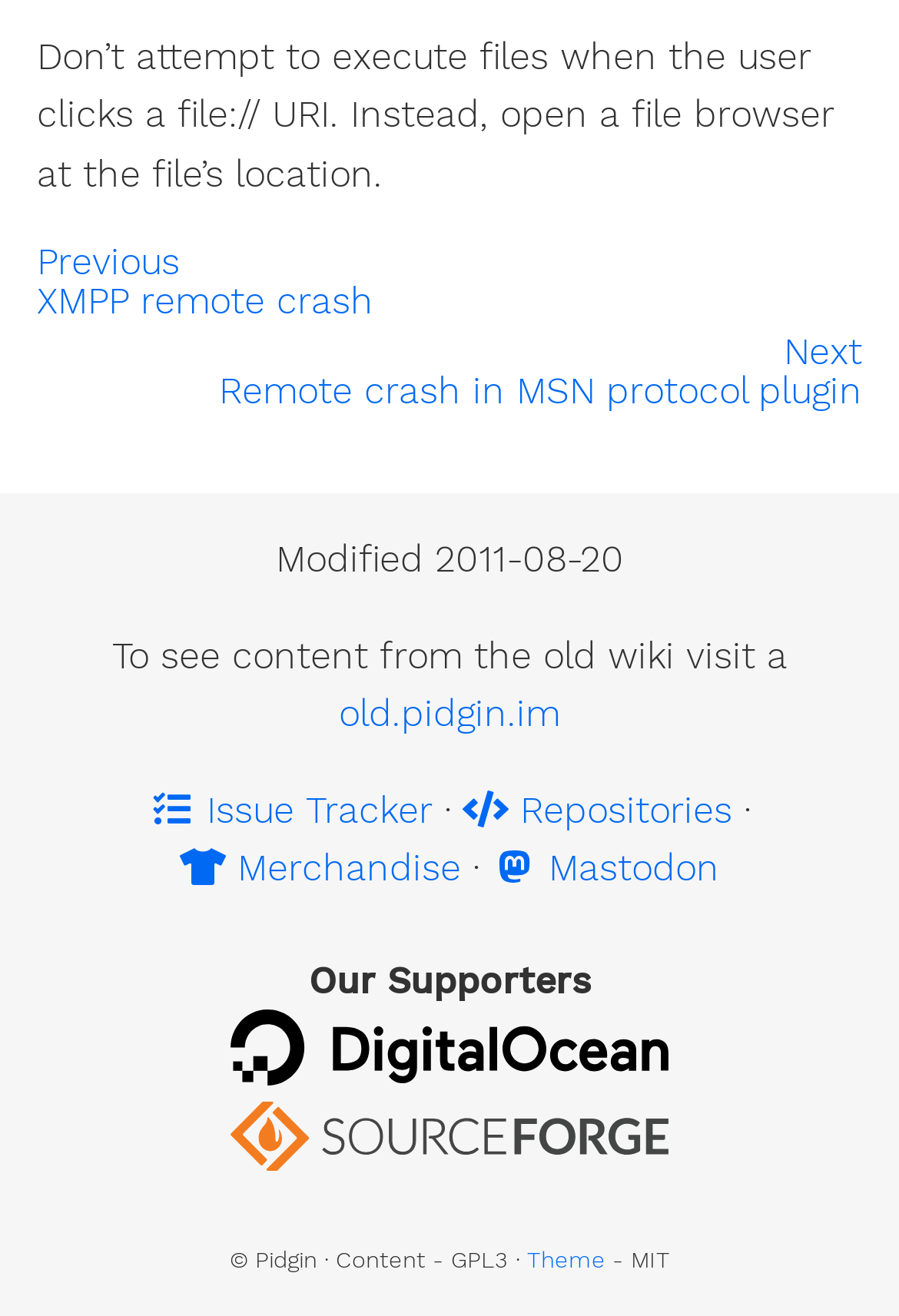Based on the element description PreviousXMPP remote crash, identify the bounding box of the UI element in the given webpage screenshot. The coordinates should be in the format (top-left x, top-left y, bottom-right x, bottom-right y) and must be between 0 and 1.

[0.041, 0.183, 0.415, 0.246]